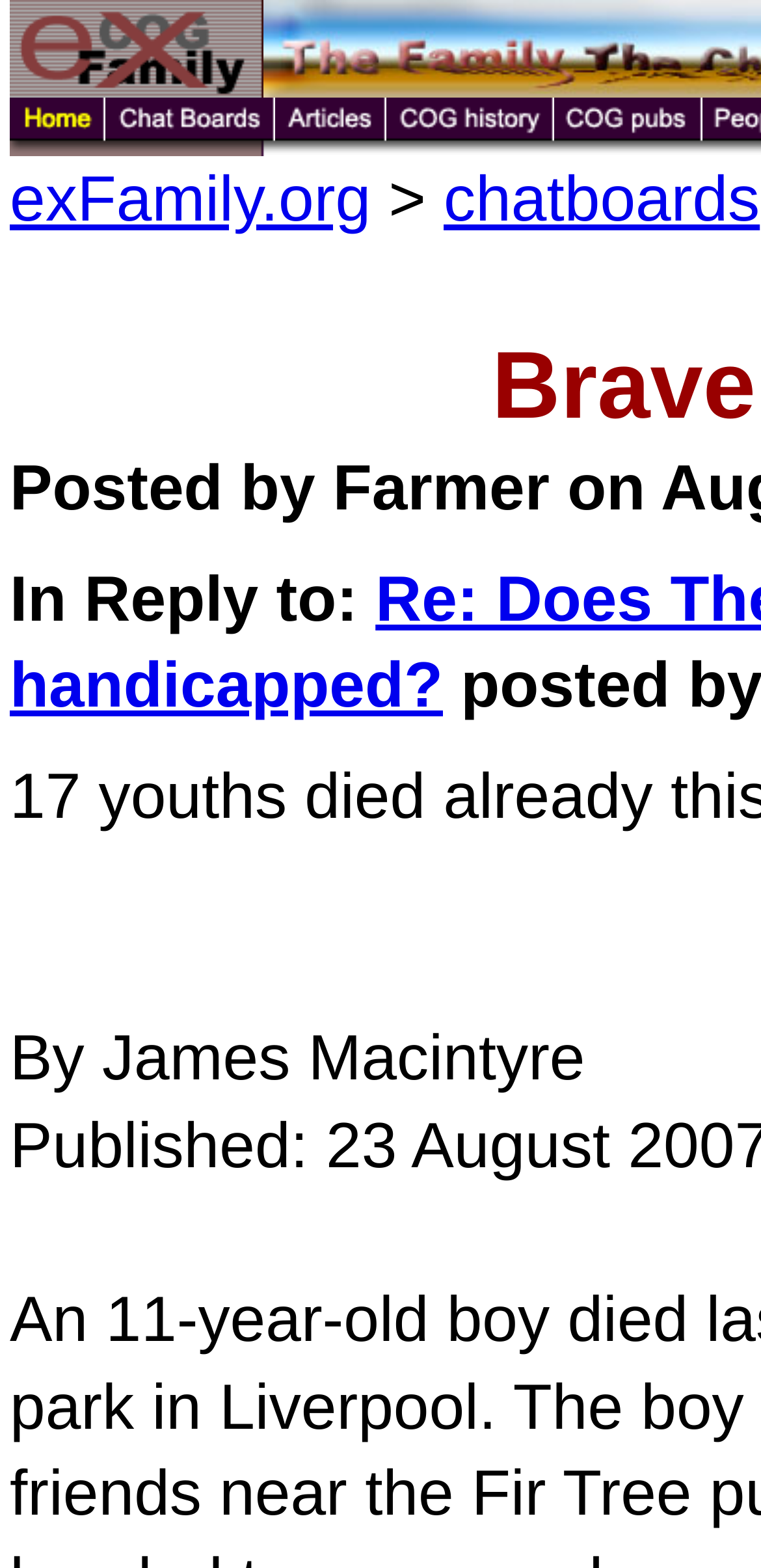Please find the bounding box coordinates of the element's region to be clicked to carry out this instruction: "Click on the Home link".

[0.013, 0.086, 0.138, 0.103]